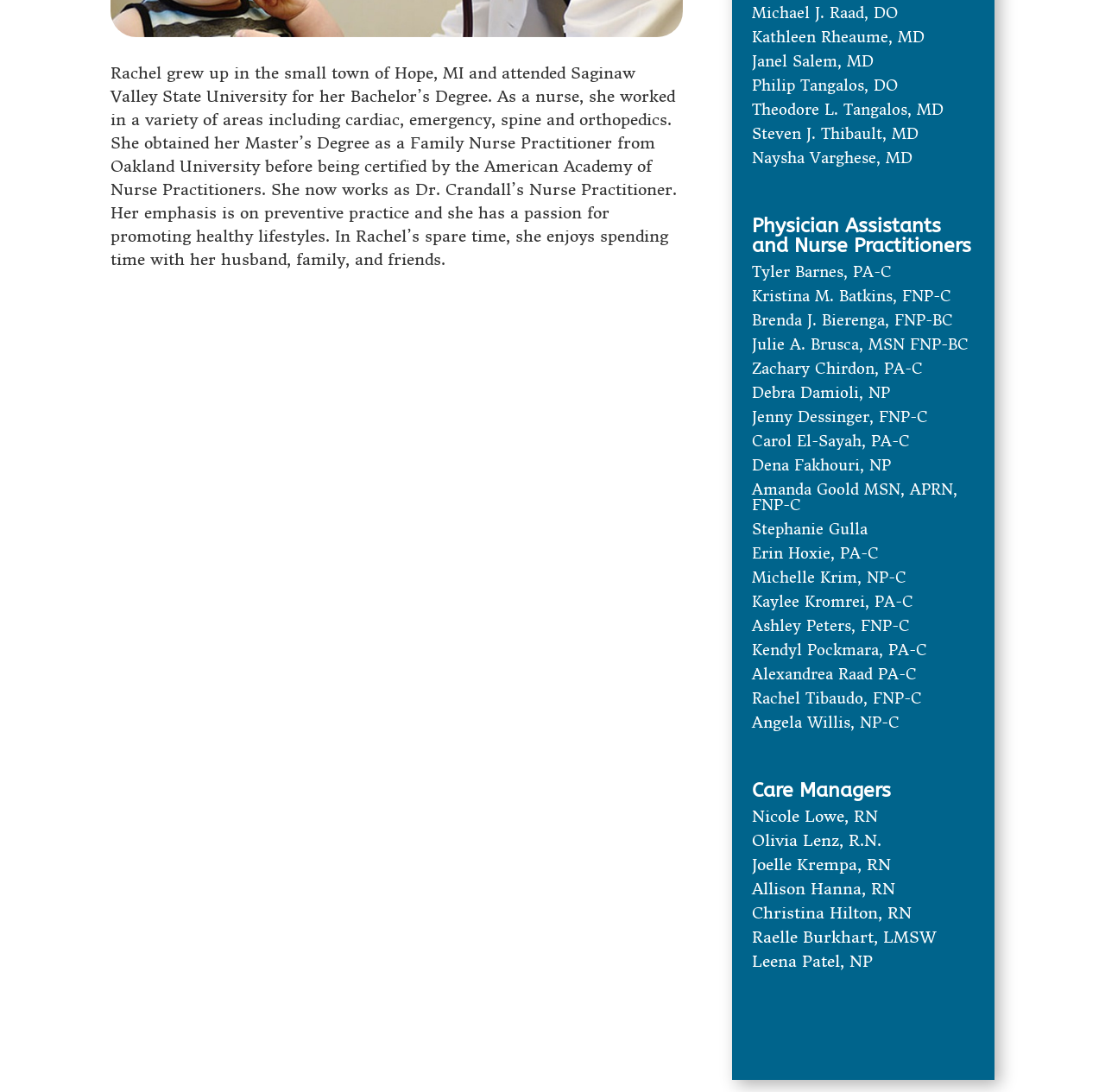Find the bounding box of the UI element described as: "Amanda Goold MSN, APRN, FNP-C". The bounding box coordinates should be given as four float values between 0 and 1, i.e., [left, top, right, bottom].

[0.681, 0.44, 0.867, 0.471]